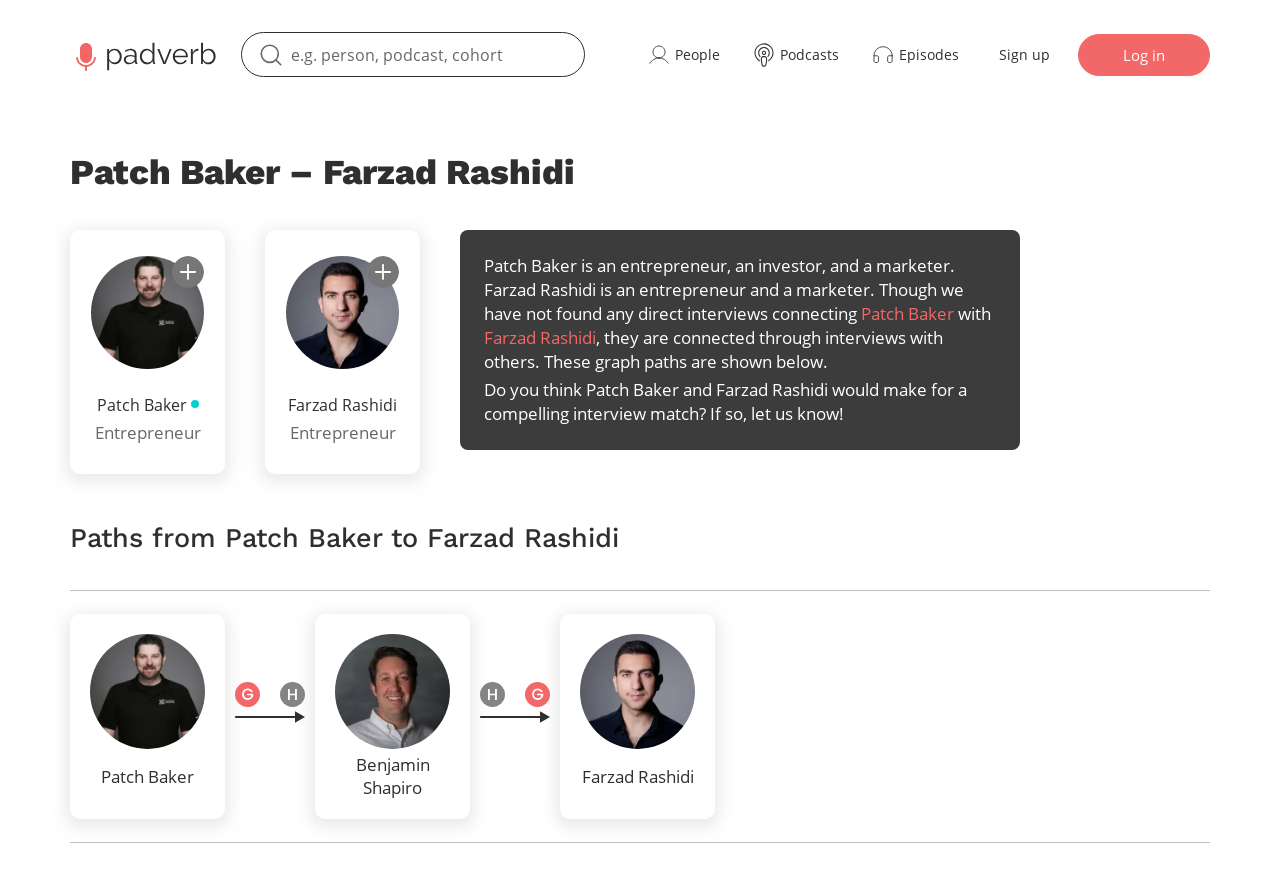Using the provided element description "aria-label="subscribe"", determine the bounding box coordinates of the UI element.

[0.134, 0.288, 0.159, 0.324]